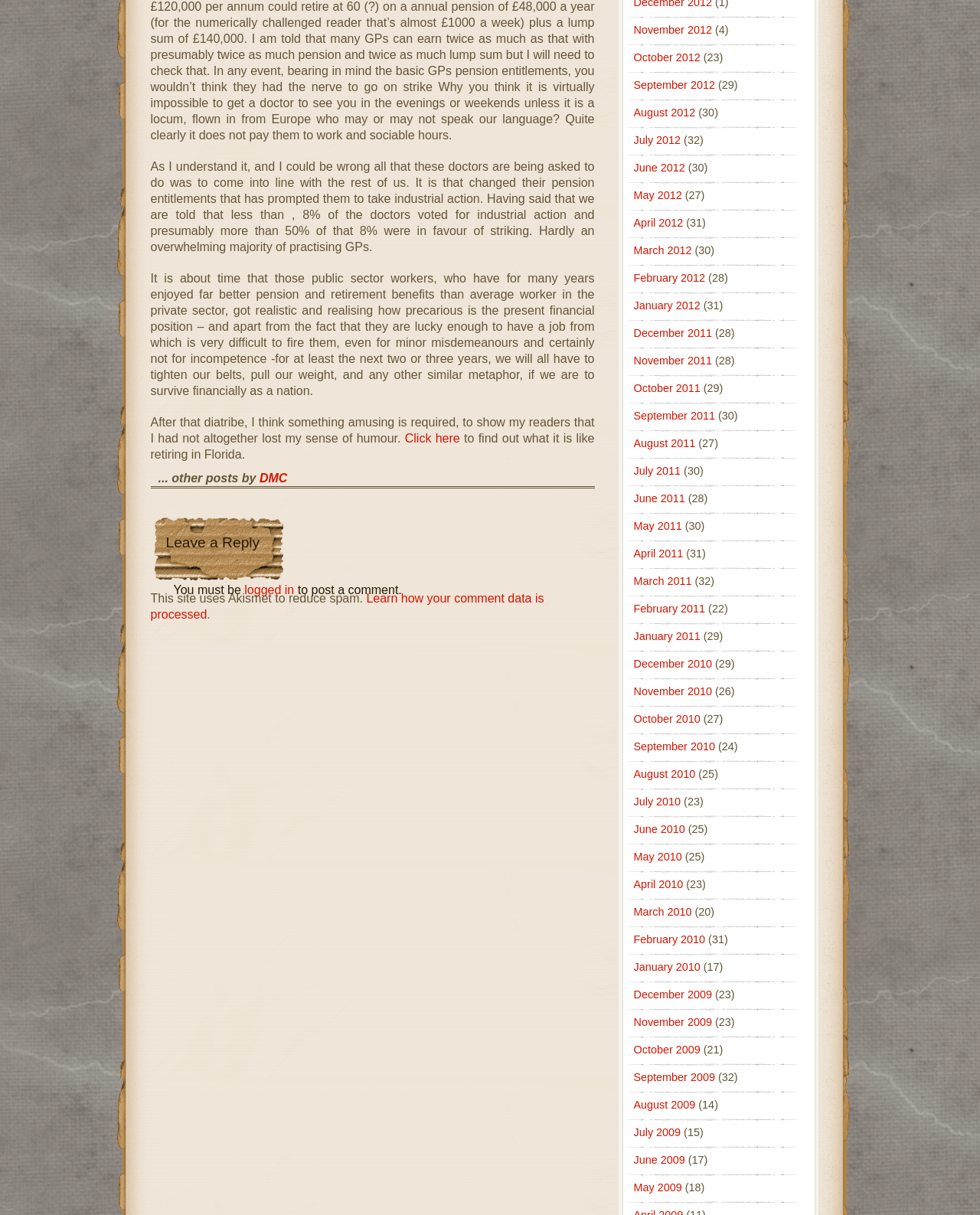Examine the image and give a thorough answer to the following question:
What do you need to be to post a comment?

The text 'You must be logged in to post a comment' explicitly states that you need to be logged in to post a comment.